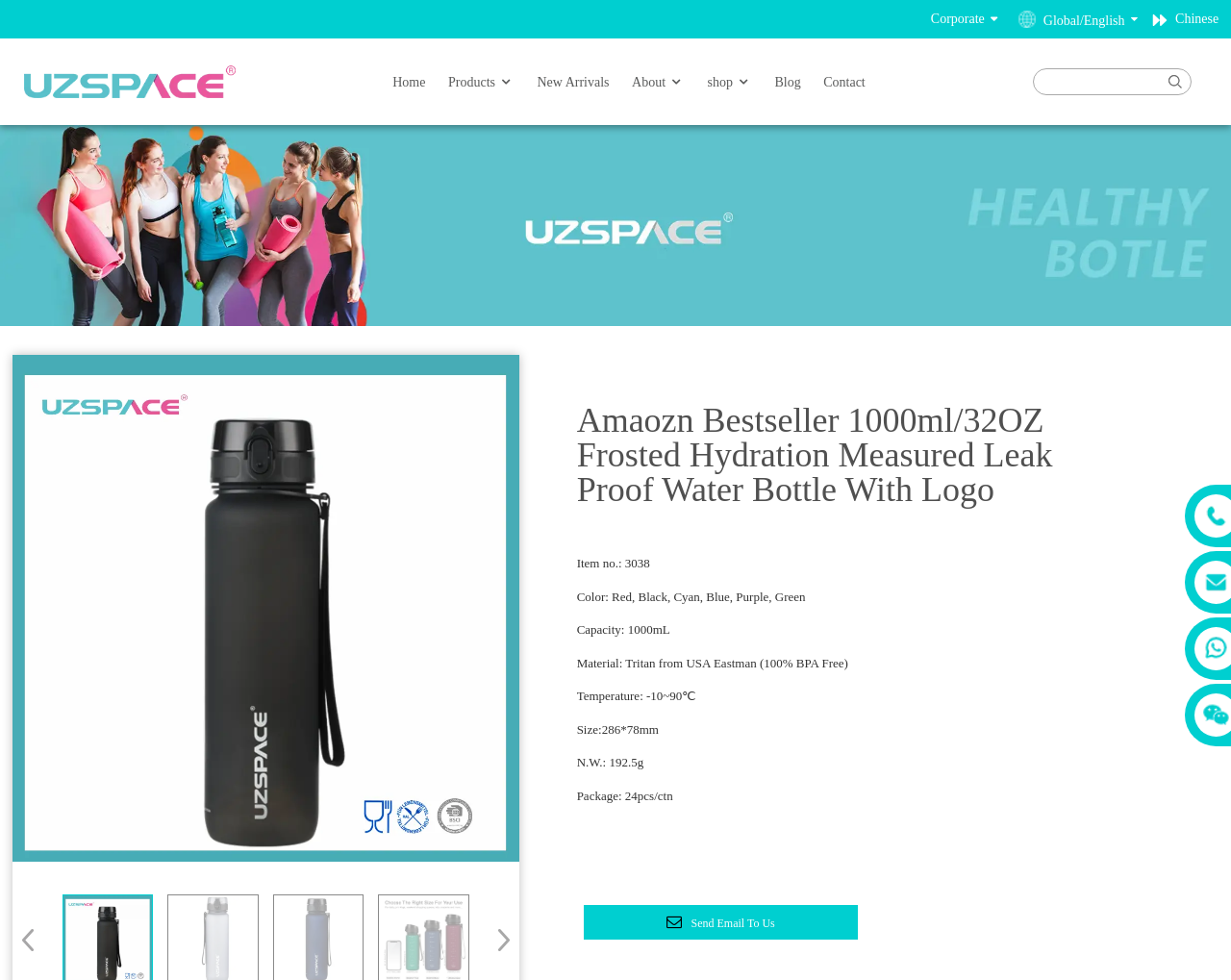What is the capacity of the water bottle? Examine the screenshot and reply using just one word or a brief phrase.

1000mL